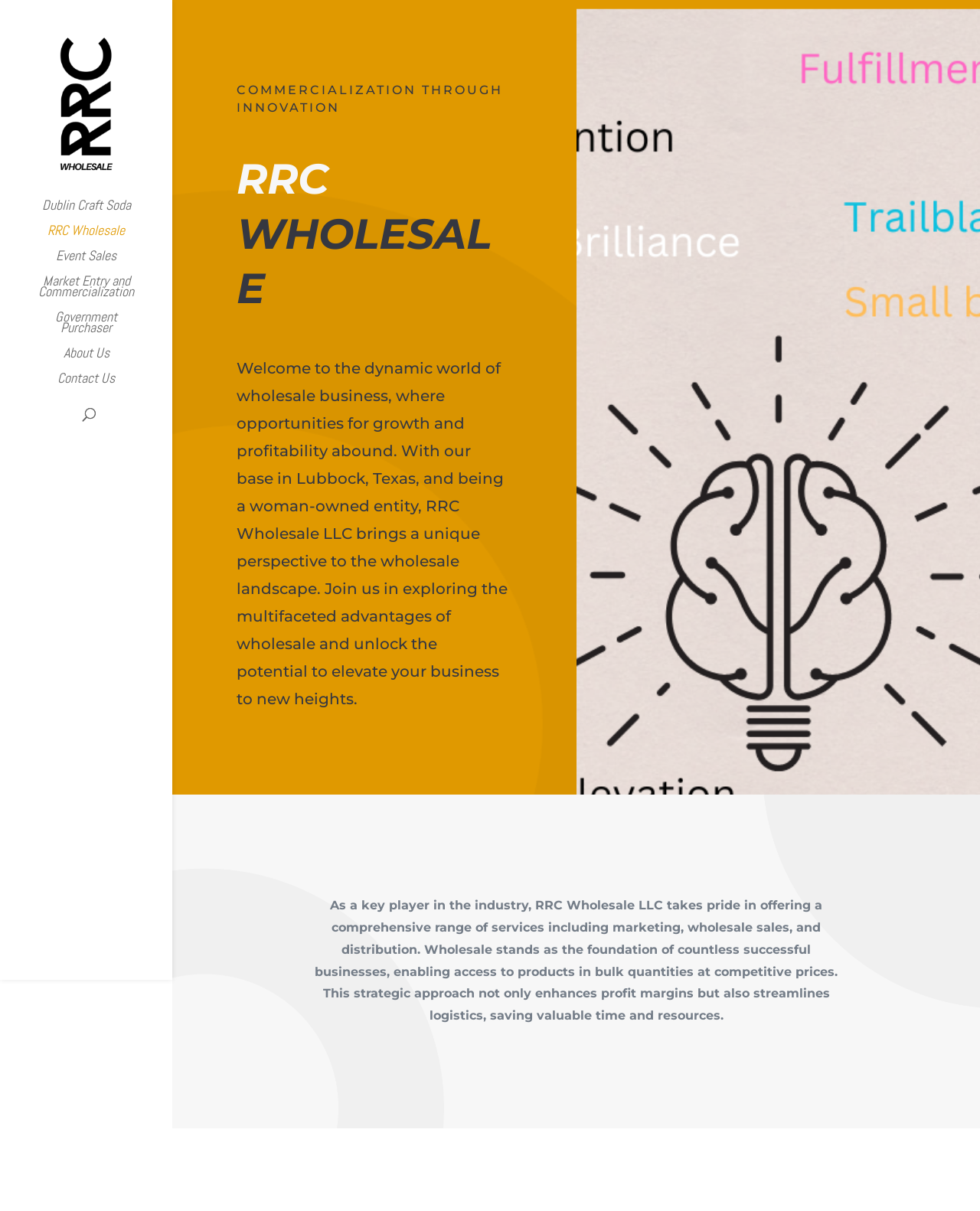Explain in detail what you observe on this webpage.

The webpage is about RRC Wholesale, a woman-owned entity based in Lubbock, Texas. At the top left, there is a logo image of RRC Wholesale, accompanied by a link with the same name. Below the logo, there are several links arranged horizontally, including "Dublin Craft Soda", "RRC Wholesale", "Event Sales", "Market Entry and Commercialization", "Government Purchaser", "About Us", and "Contact Us". 

To the right of these links, there is a search box with a label "Search for:". Below the search box, there is a heading "RRC WHOLESALE" in a larger font size. Under the heading, there is a paragraph of text that welcomes users to the world of wholesale business and introduces RRC Wholesale LLC. 

Further down, there is another paragraph of text that describes the services offered by RRC Wholesale LLC, including marketing, wholesale sales, and distribution. This text is positioned near the bottom of the page.